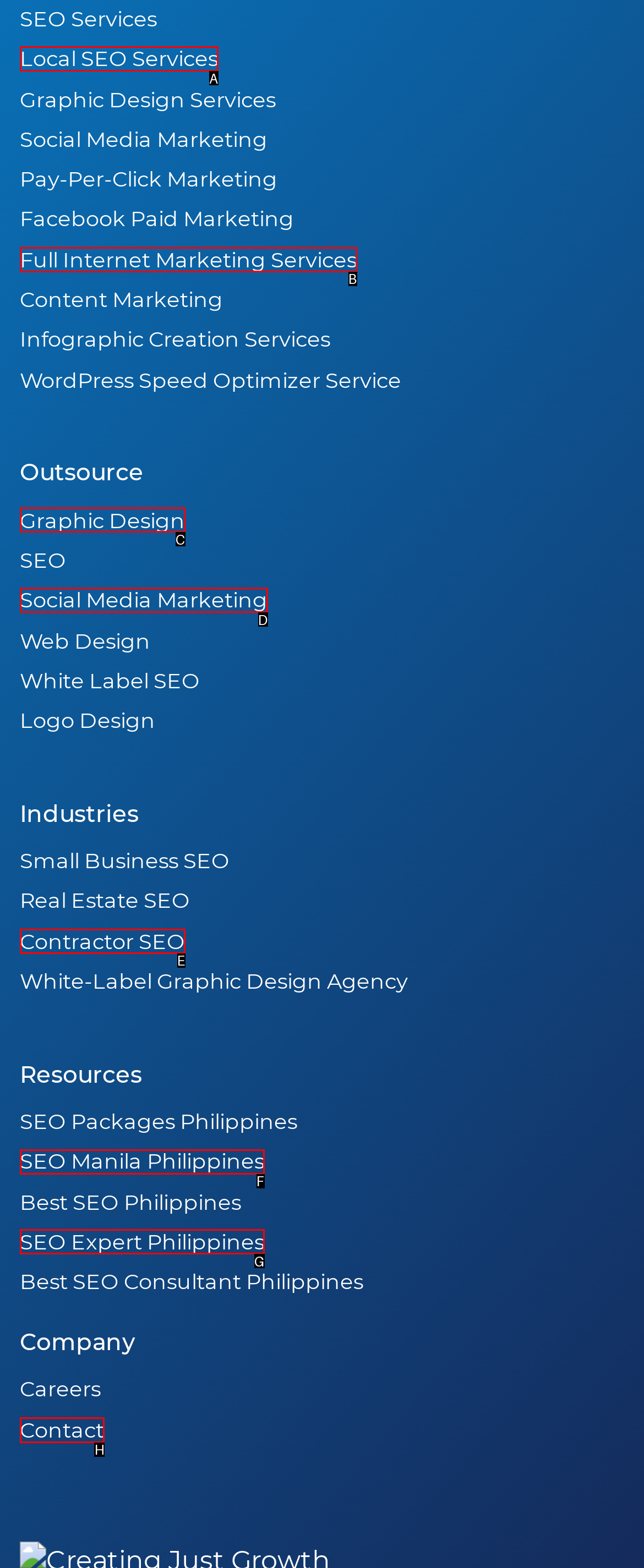Among the marked elements in the screenshot, which letter corresponds to the UI element needed for the task: Contact the company?

H